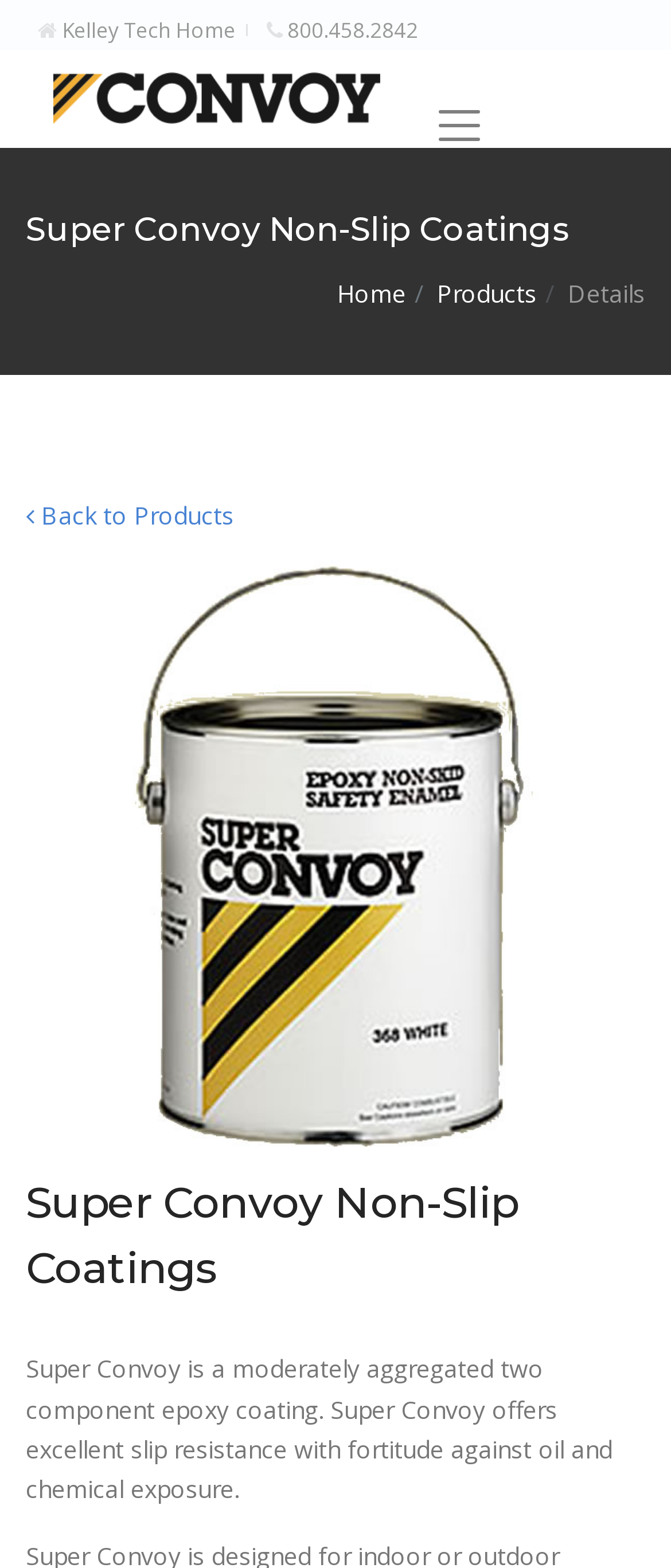Provide the bounding box coordinates of the HTML element this sentence describes: "Kelley Tech Home".

[0.056, 0.007, 0.351, 0.032]